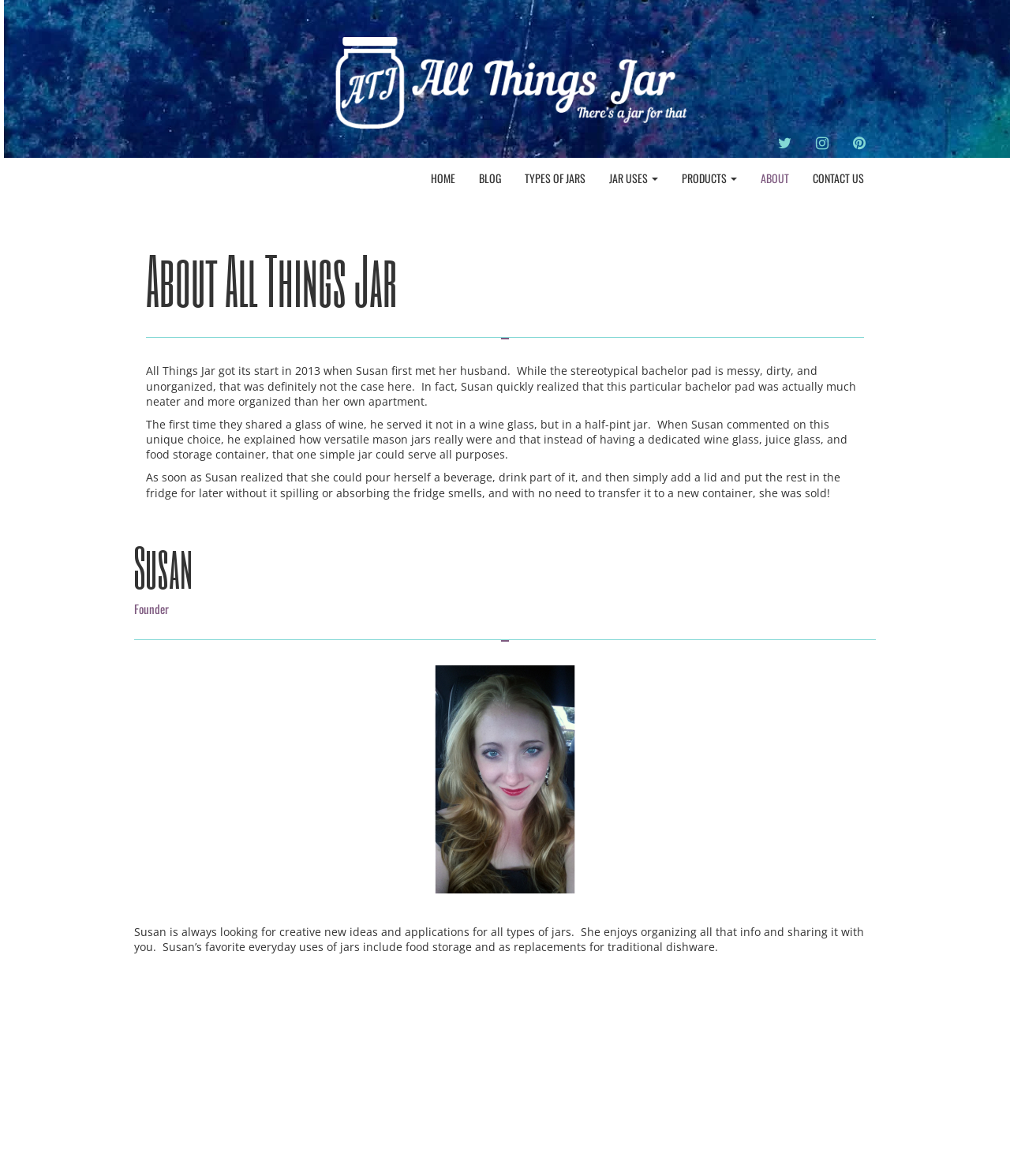Find the bounding box coordinates of the clickable area required to complete the following action: "Read more about the founder".

[0.133, 0.512, 0.867, 0.523]